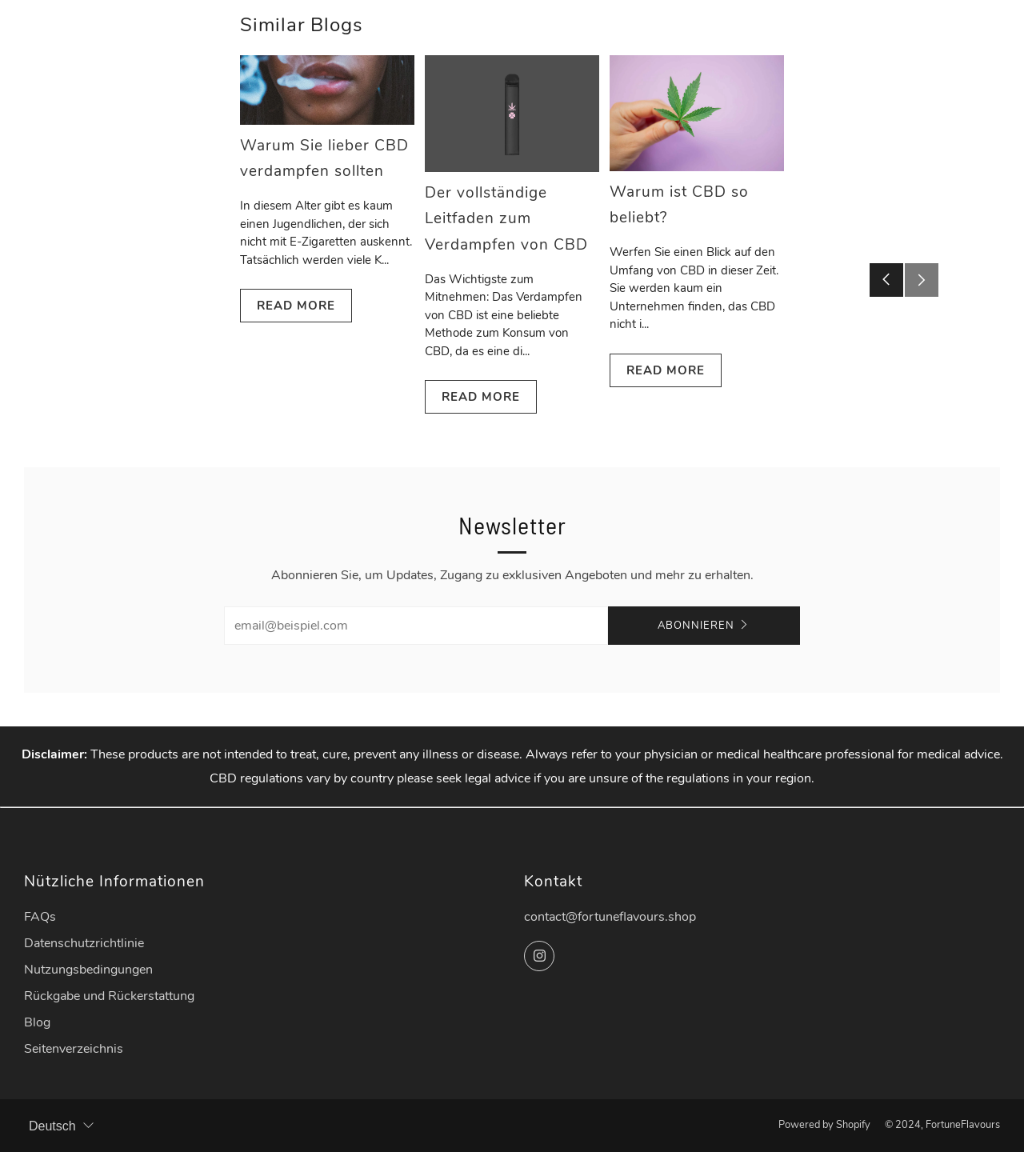Respond to the question below with a single word or phrase:
What is the purpose of the newsletter section?

To receive updates and exclusive offers